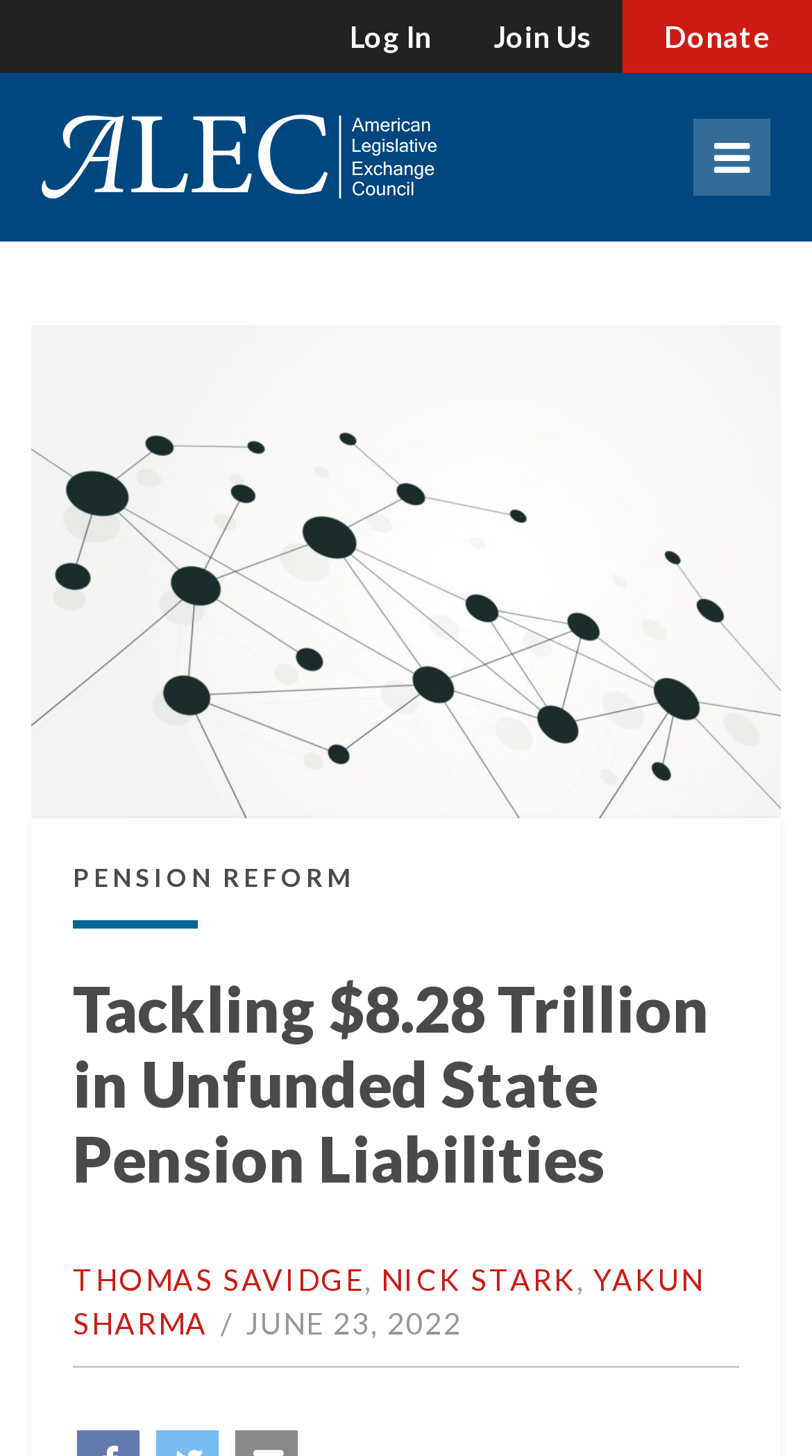What is the topic of the article?
Provide a fully detailed and comprehensive answer to the question.

I found the answer by examining the static text 'PENSION REFORM' which is located above the main heading of the article, indicating that it is the topic of the article.